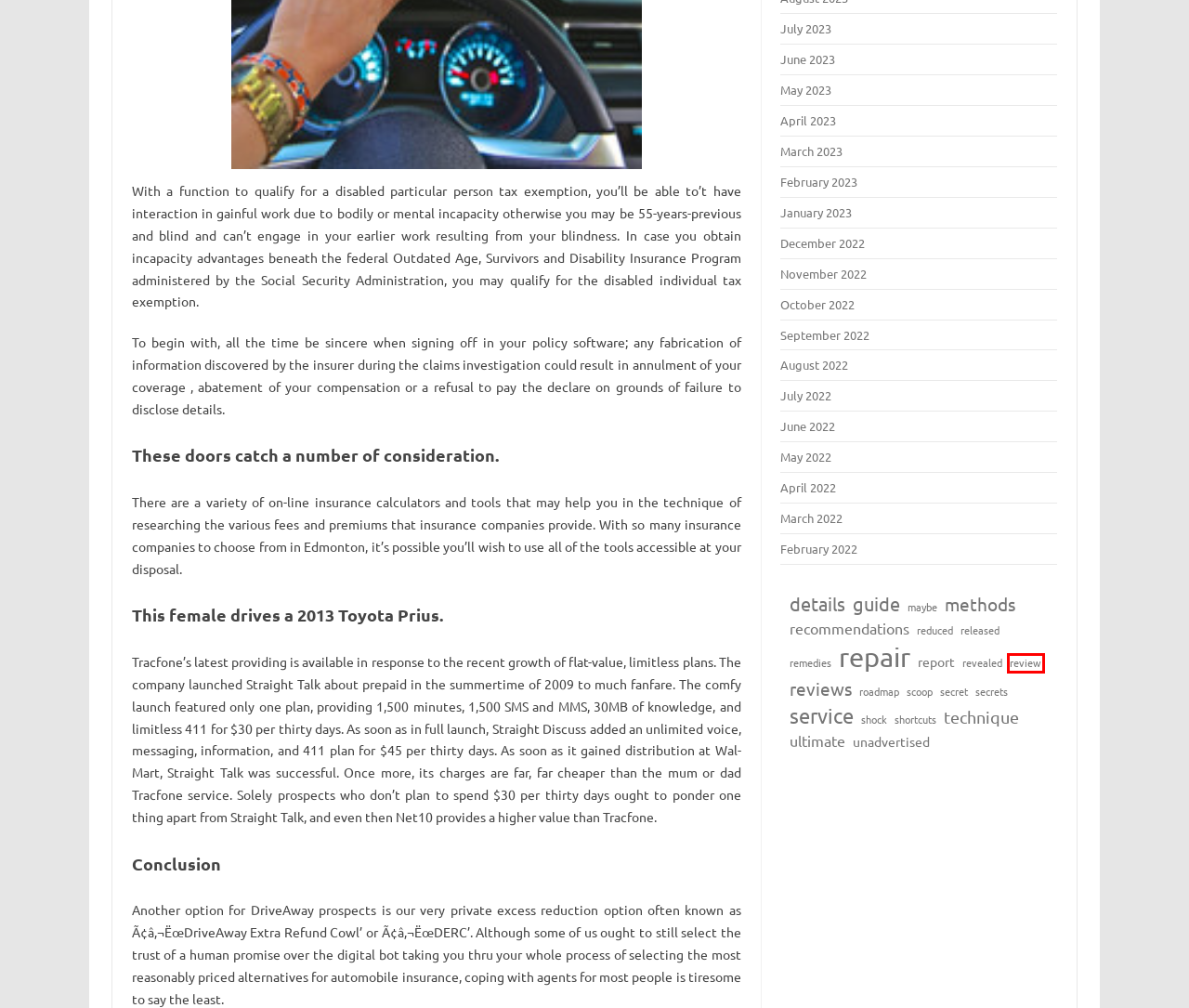You have a screenshot of a webpage with a red bounding box around an element. Choose the best matching webpage description that would appear after clicking the highlighted element. Here are the candidates:
A. review – Just Ask the Guy
B. guide – Just Ask the Guy
C. roadmap – Just Ask the Guy
D. technique – Just Ask the Guy
E. August 2022 – Just Ask the Guy
F. November 2022 – Just Ask the Guy
G. July 2022 – Just Ask the Guy
H. secret – Just Ask the Guy

A